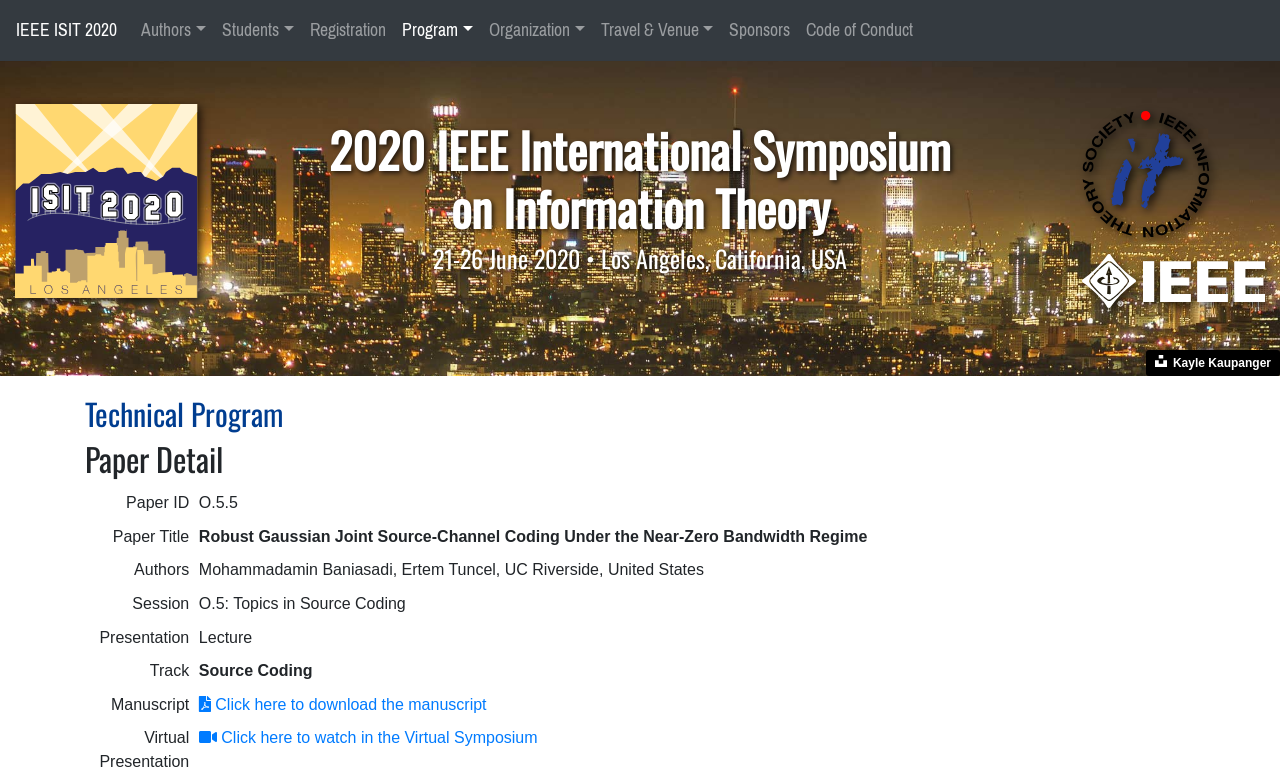What is the title of the presented paper?
Deliver a detailed and extensive answer to the question.

I found the answer by looking at the table row with the header 'Paper Title' and the corresponding cell with the text 'Robust Gaussian Joint Source-Channel Coding Under the Near-Zero Bandwidth Regime'.